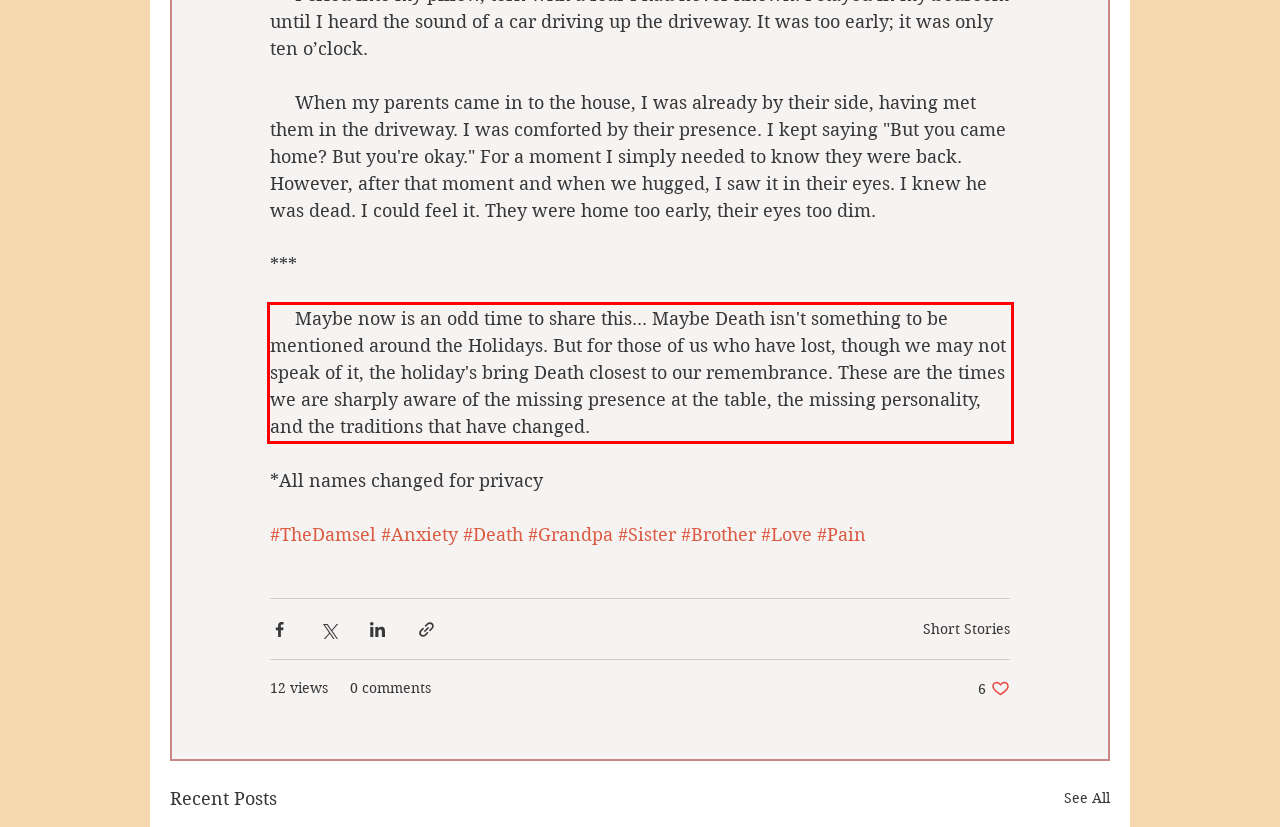You are given a webpage screenshot with a red bounding box around a UI element. Extract and generate the text inside this red bounding box.

Maybe now is an odd time to share this... Maybe Death isn't something to be mentioned around the Holidays. But for those of us who have lost, though we may not speak of it, the holiday's bring Death closest to our remembrance. These are the times we are sharply aware of the missing presence at the table, the missing personality, and the traditions that have changed.